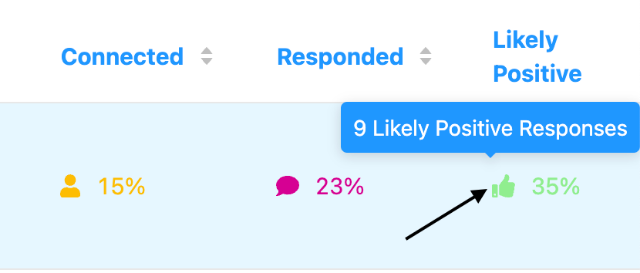What percentage of users are 'Connected'?
Based on the image content, provide your answer in one word or a short phrase.

15%